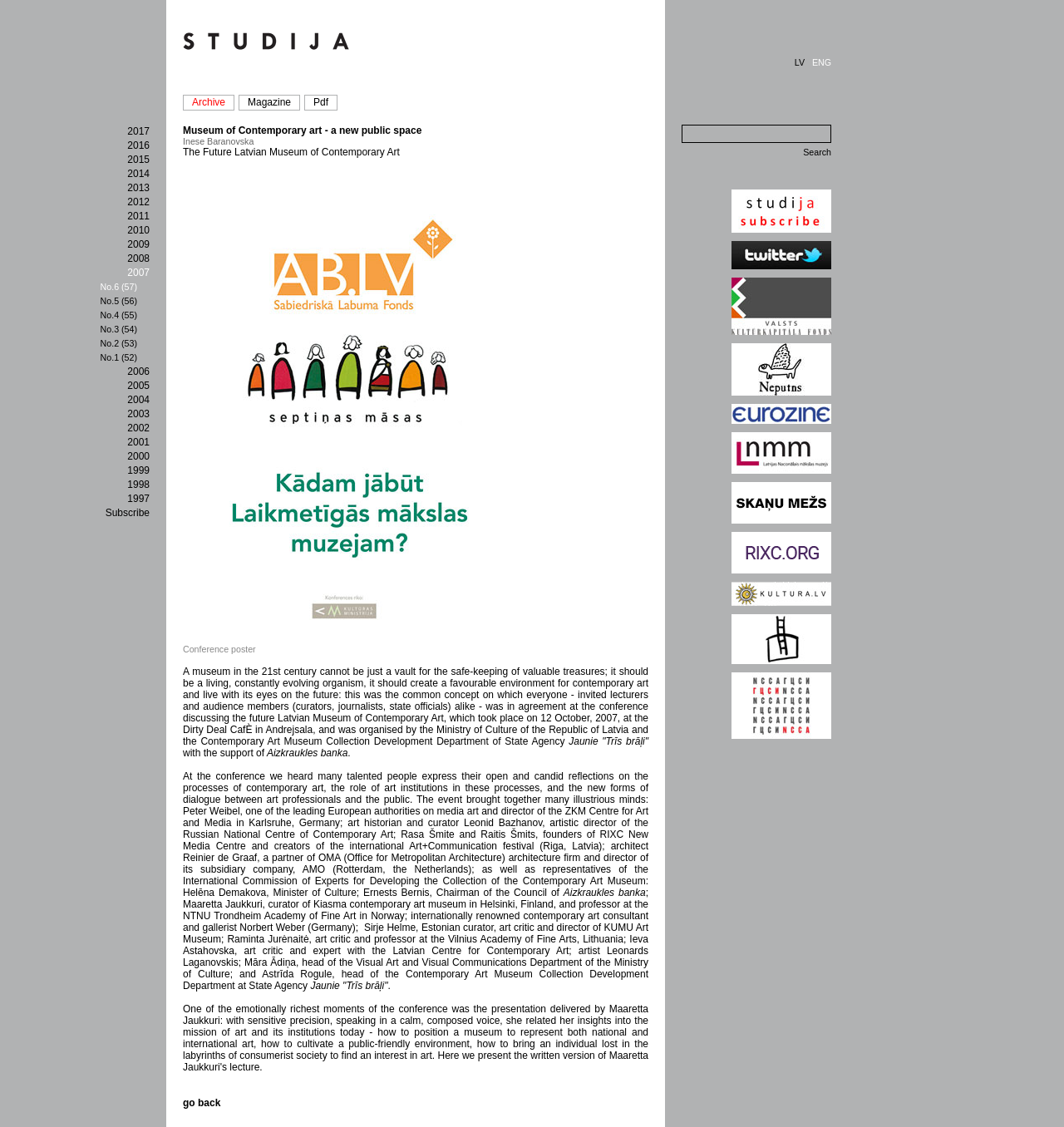Extract the bounding box coordinates for the described element: "go back". The coordinates should be represented as four float numbers between 0 and 1: [left, top, right, bottom].

[0.172, 0.973, 0.207, 0.984]